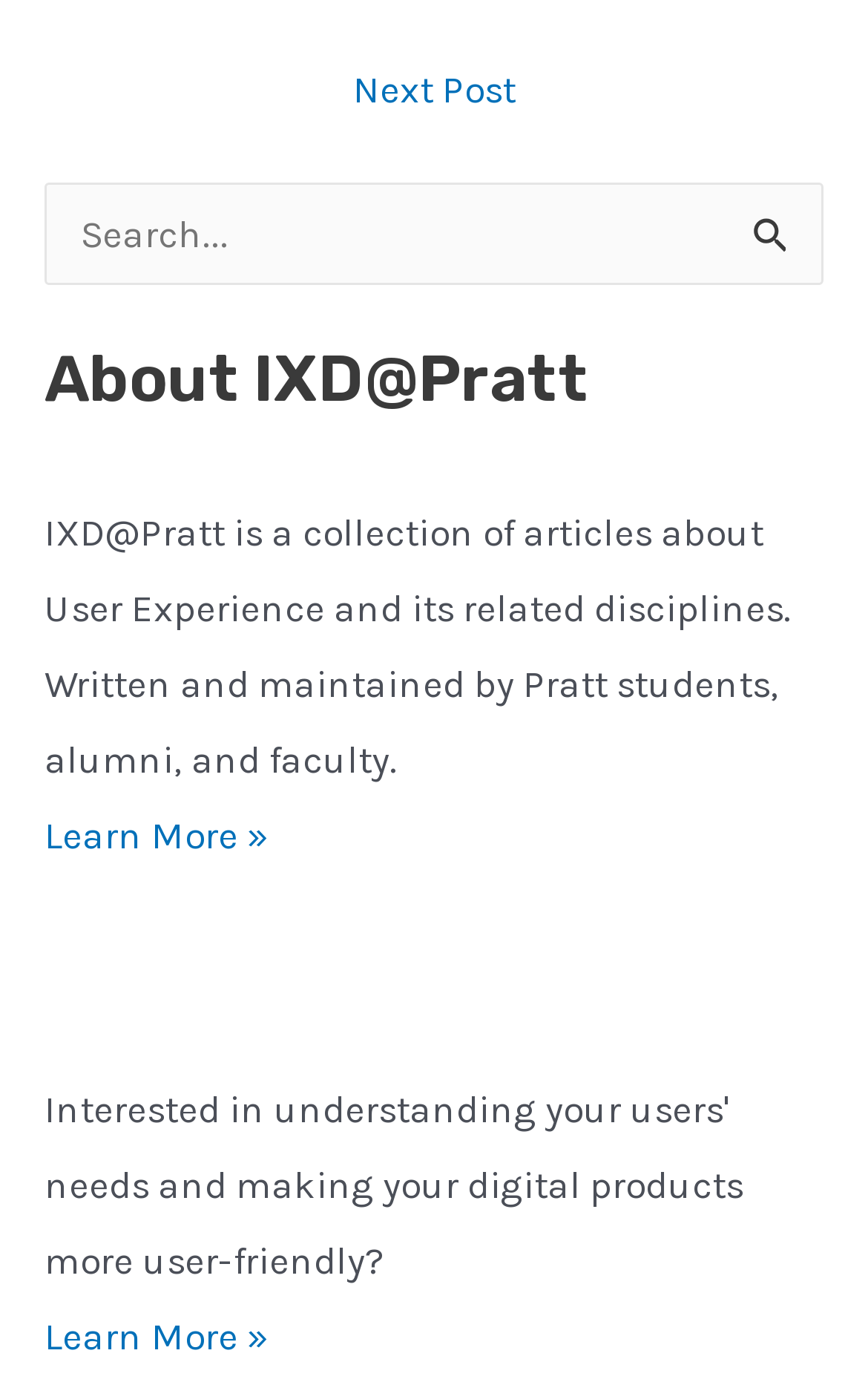What is the name of the center with a logo on the page? Based on the image, give a response in one word or a short phrase.

Center for Digital Experiences